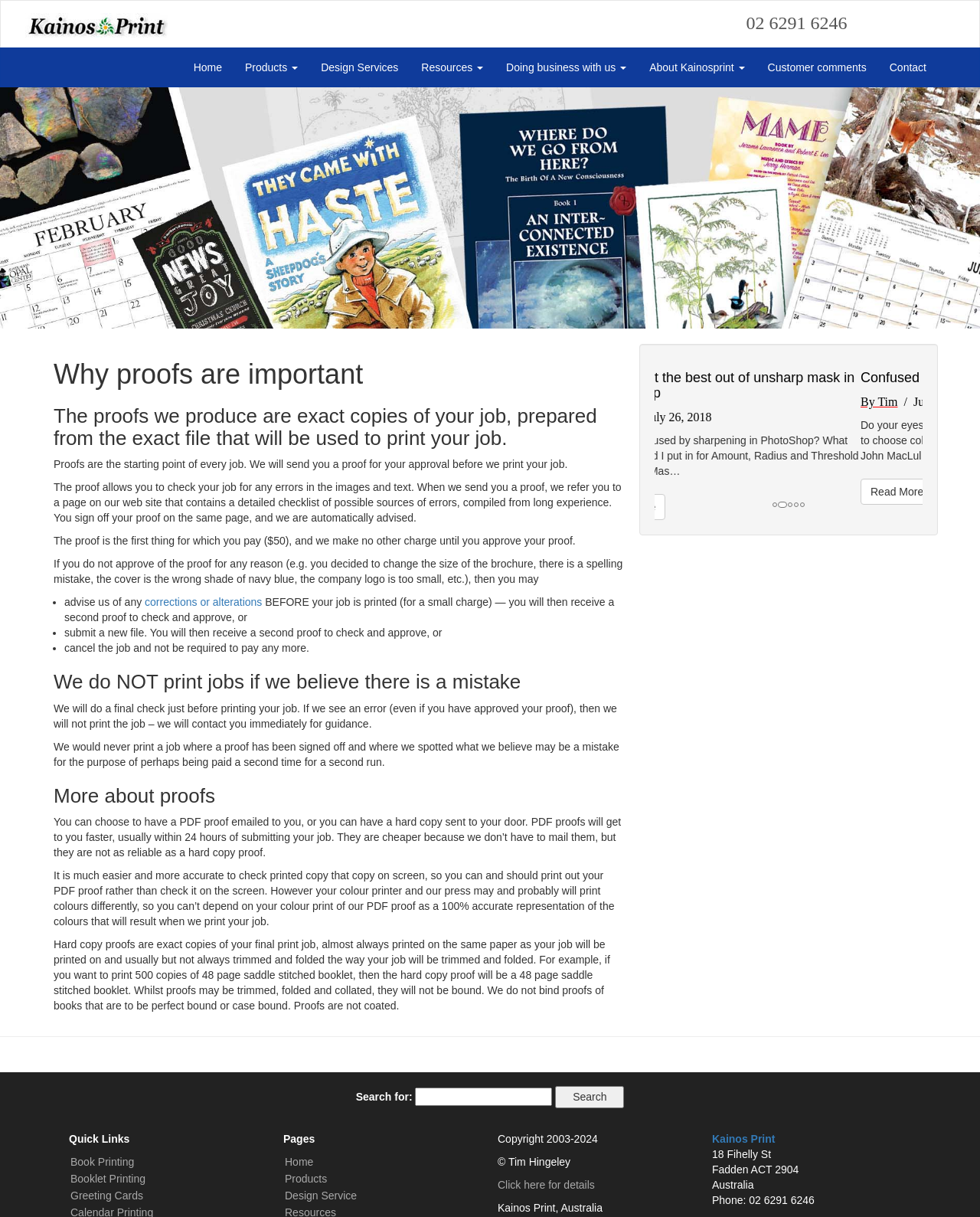Can you identify the bounding box coordinates of the clickable region needed to carry out this instruction: 'Search for something'? The coordinates should be four float numbers within the range of 0 to 1, stated as [left, top, right, bottom].

[0.424, 0.894, 0.564, 0.909]